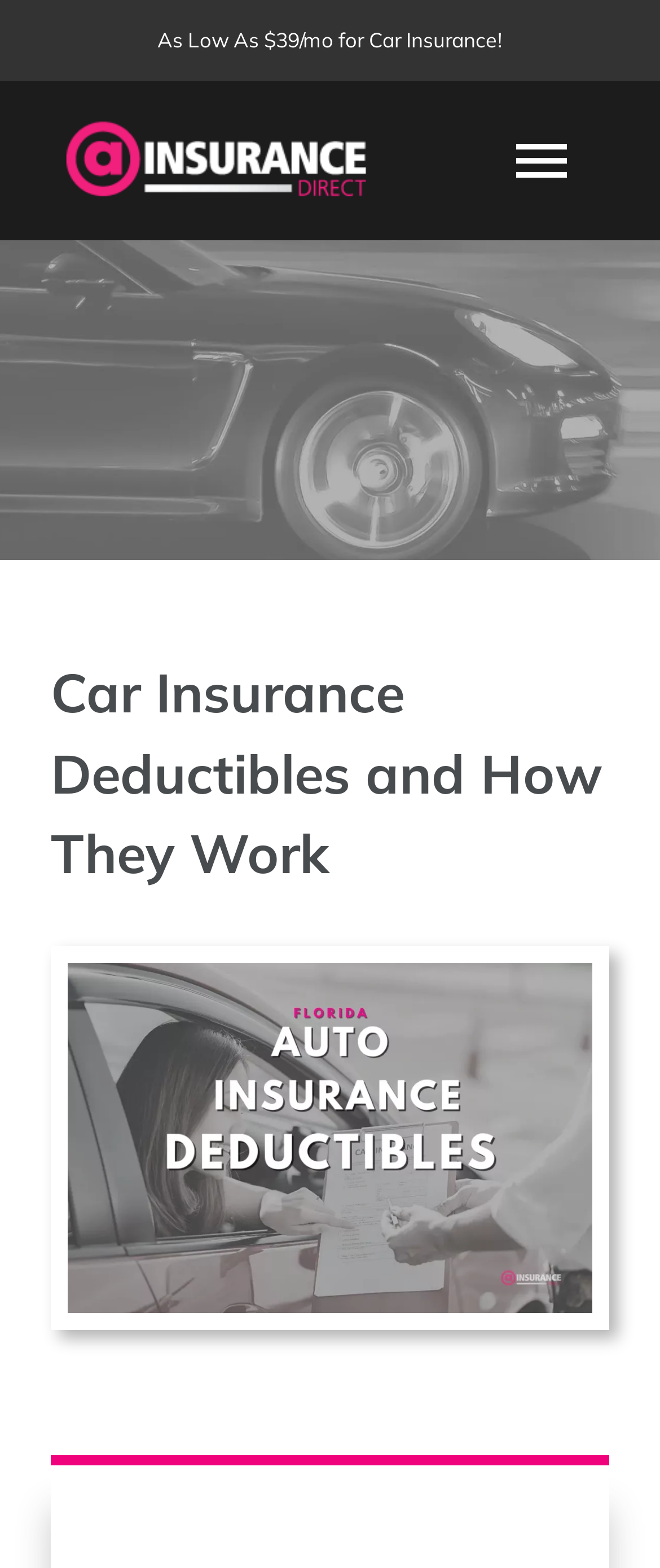Find the bounding box coordinates of the element to click in order to complete the given instruction: "Click the 'Cheap Car Insurance in Florida' logo."

[0.077, 0.071, 0.59, 0.093]